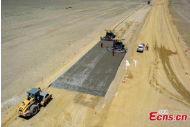Create a vivid and detailed description of the image.

The image captures an aerial view of construction activity on the first desert expressway in Xinjiang, China. Heavy machinery is seen actively working on the roadway, with a roller compacting the surface and a concrete paver laying down fresh material. Workers in safety gear are positioned around the site, overseeing the operation which illustrates significant infrastructure development in a challenging desert environment. This project represents a major stride in enhancing transportation connectivity and accessibility in the region. The image is indicative of modern engineering efforts aimed at overcoming geographic challenges to foster growth and development.